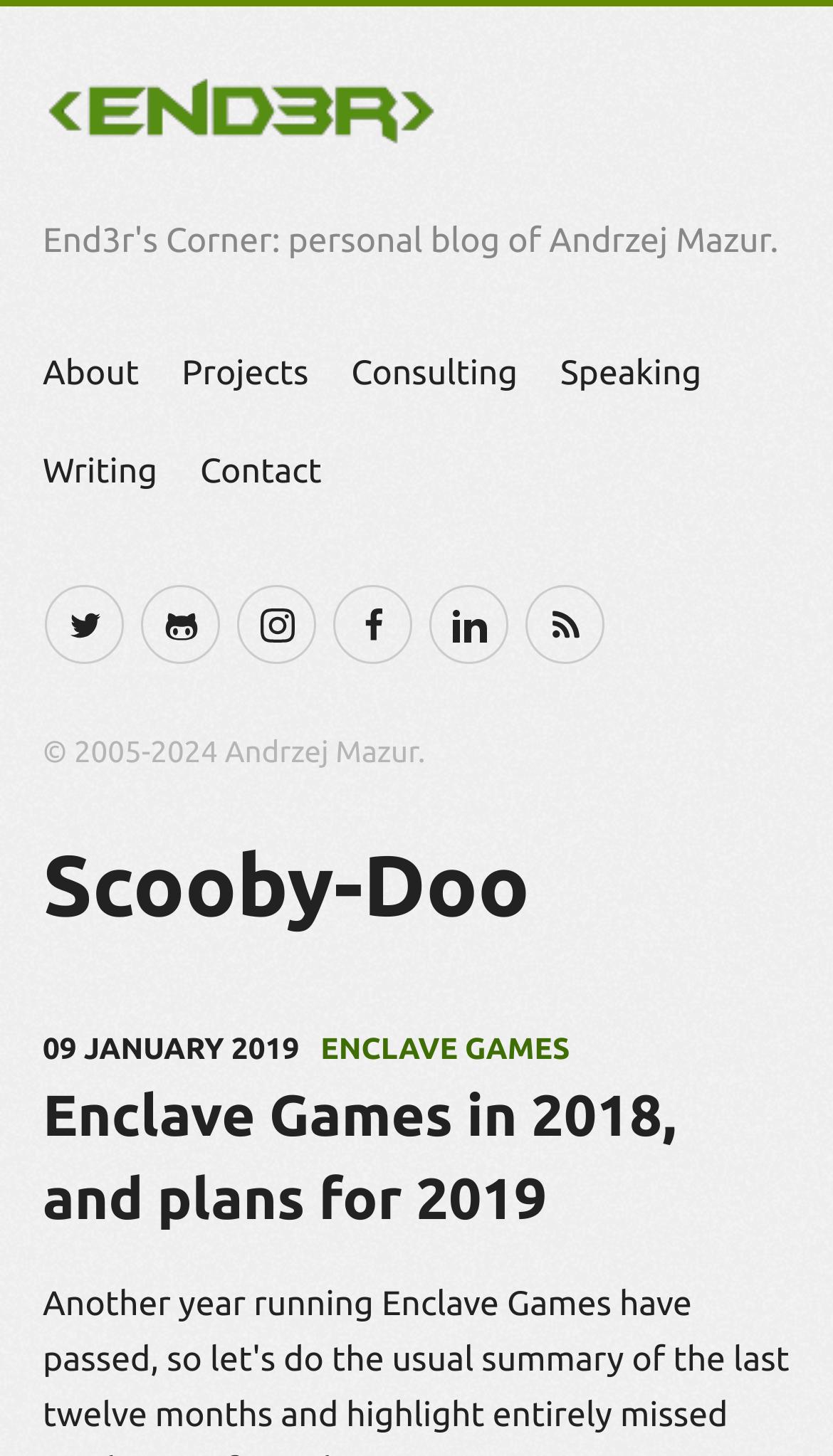From the details in the image, provide a thorough response to the question: What is the date of the latest article?

I looked for the time element with the latest date and found it to be '09 JANUARY 2019'.